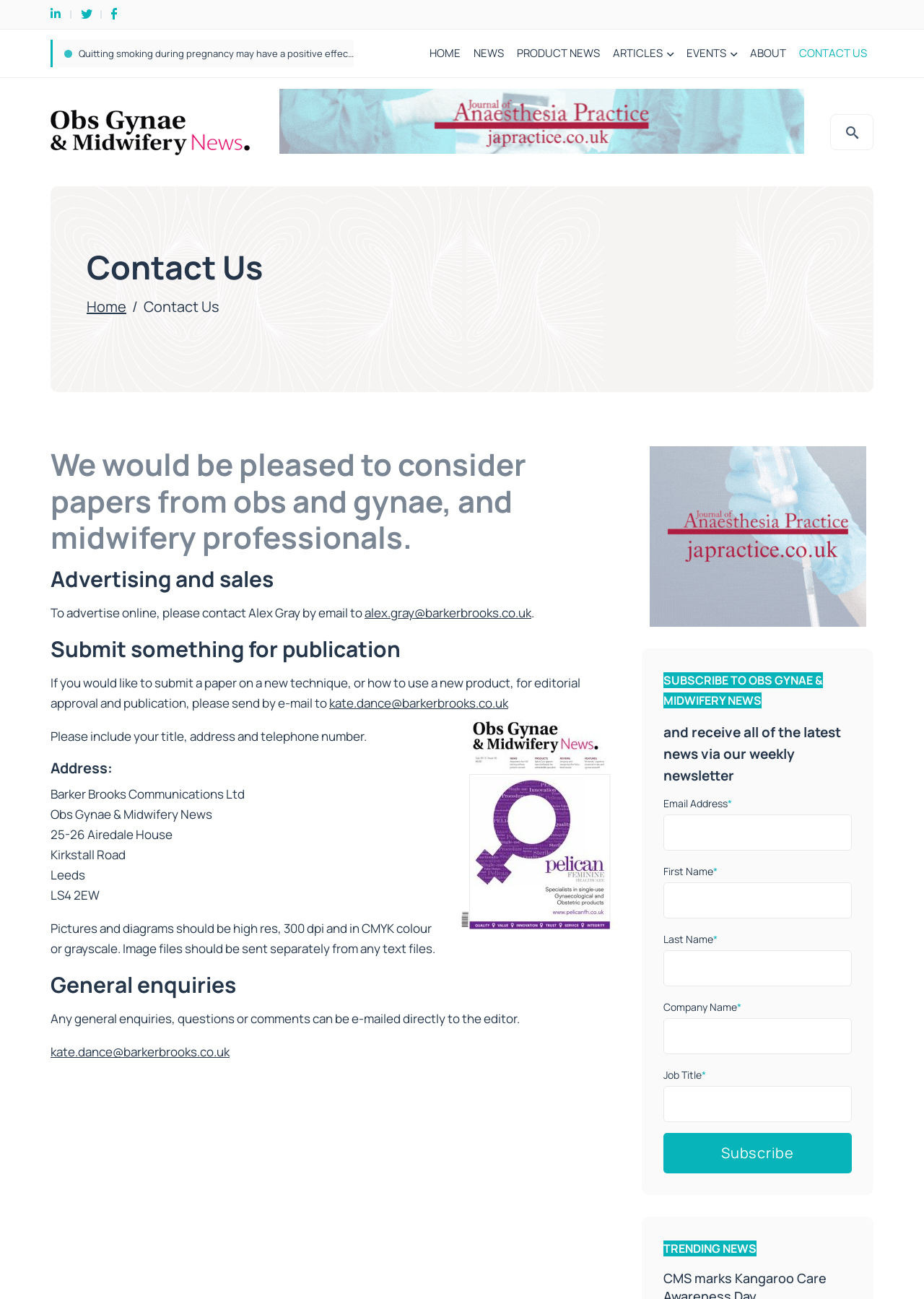What is the company name of the publisher?
Answer with a single word or phrase, using the screenshot for reference.

Barker Brooks Communications Ltd